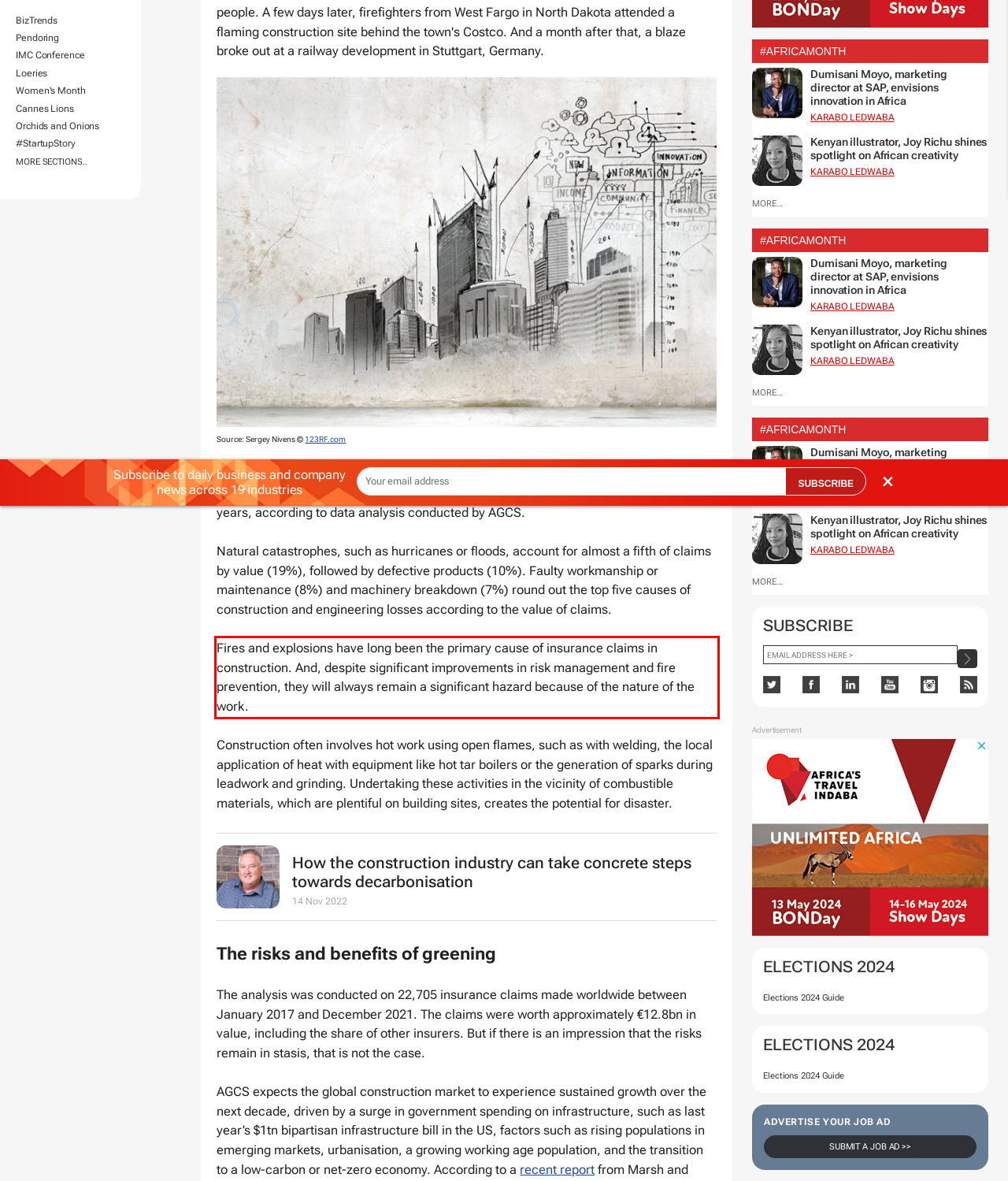You have a screenshot of a webpage with a red bounding box. Use OCR to generate the text contained within this red rectangle.

Fires and explosions have long been the primary cause of insurance claims in construction. And, despite significant improvements in risk management and fire prevention, they will always remain a significant hazard because of the nature of the work.